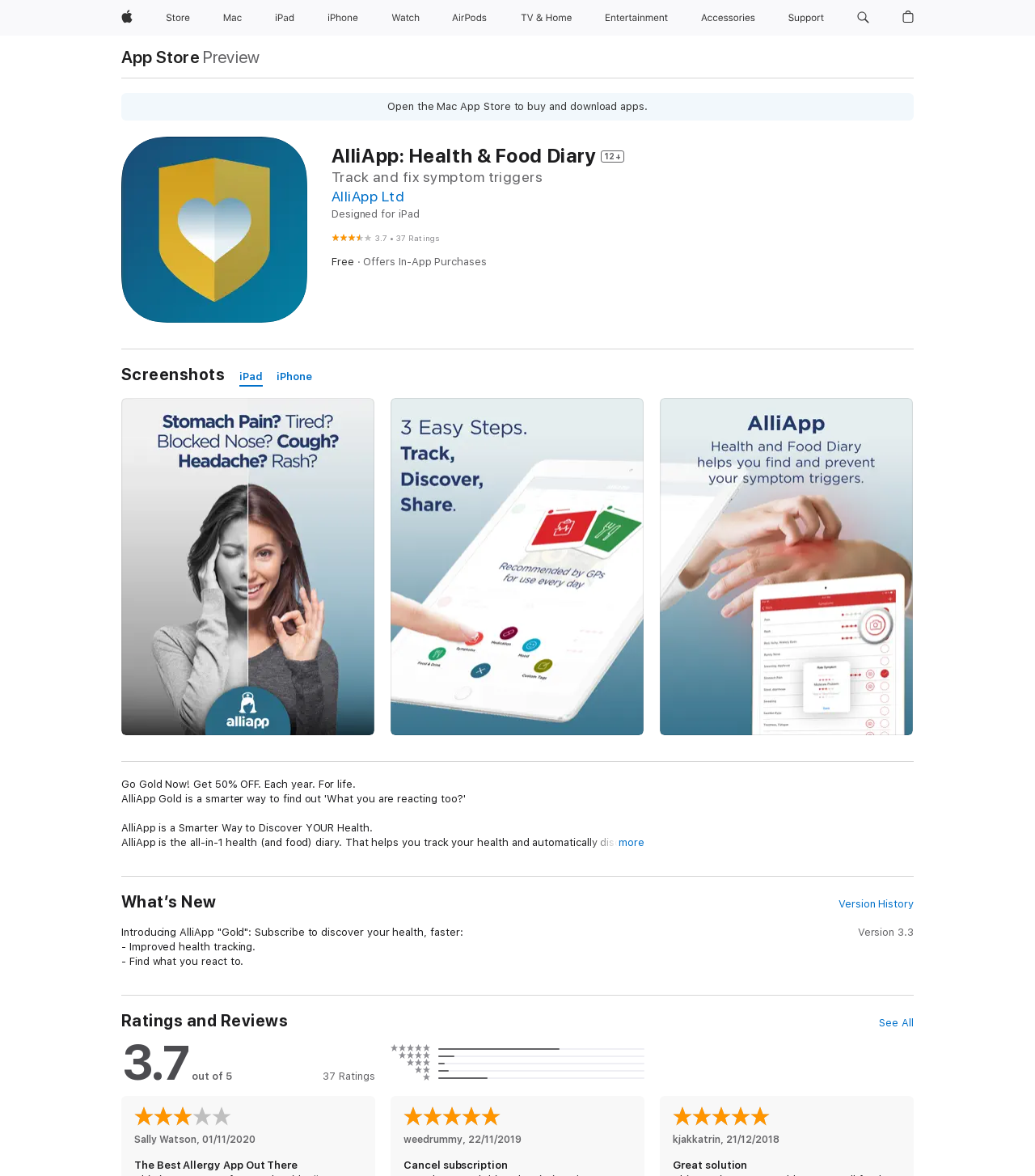Extract the top-level heading from the webpage and provide its text.

AlliApp: Health & Food Diary 12+